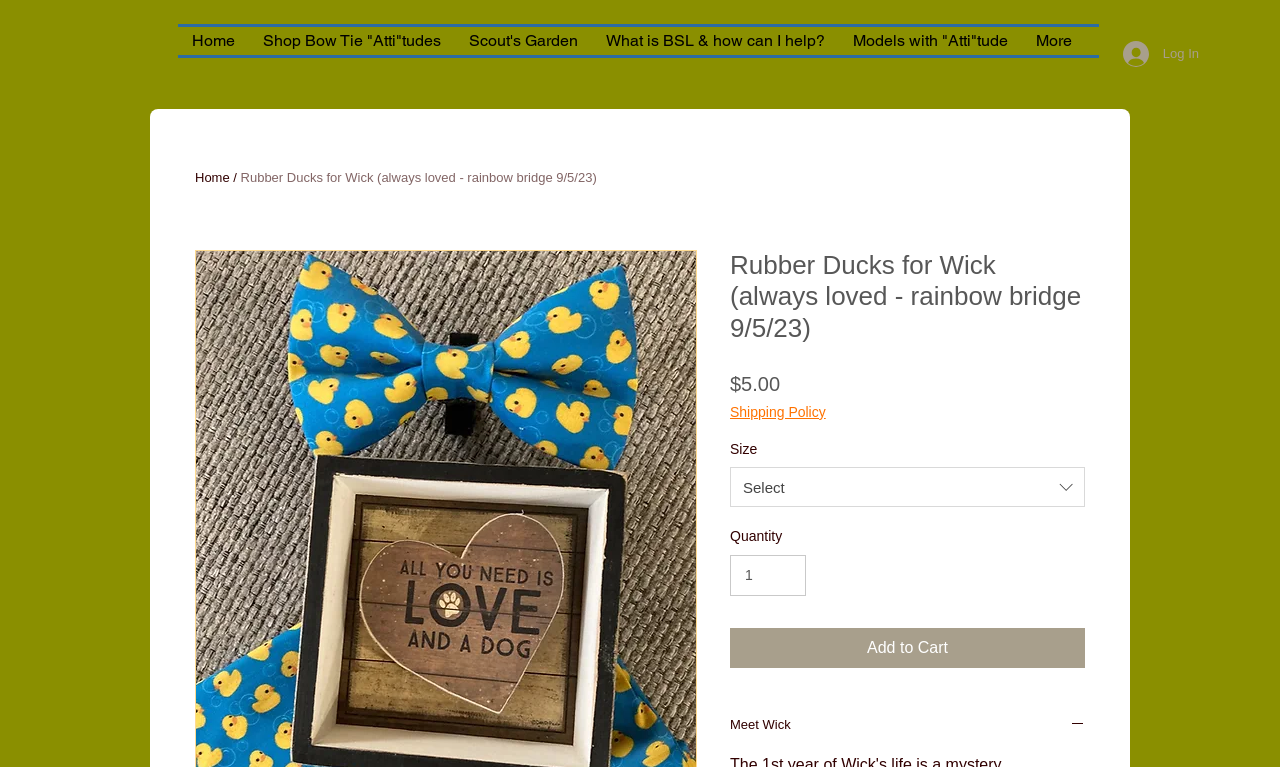Is there a login button?
Provide a detailed and well-explained answer to the question.

I found a button element with the text 'Log In' which suggests that users can log in to the website.